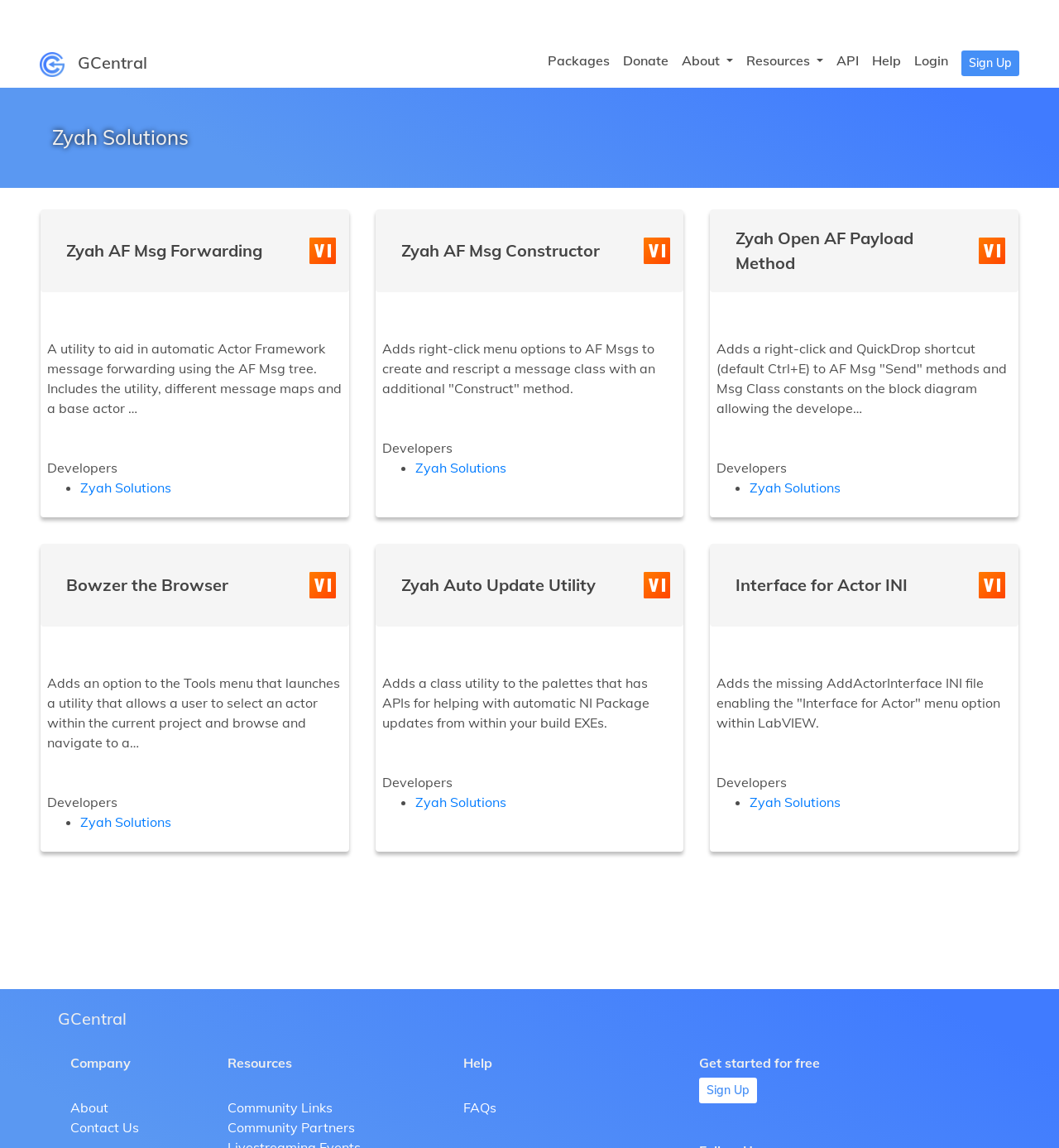Please determine the bounding box coordinates of the area that needs to be clicked to complete this task: 'Sign up for free'. The coordinates must be four float numbers between 0 and 1, formatted as [left, top, right, bottom].

[0.66, 0.939, 0.715, 0.961]